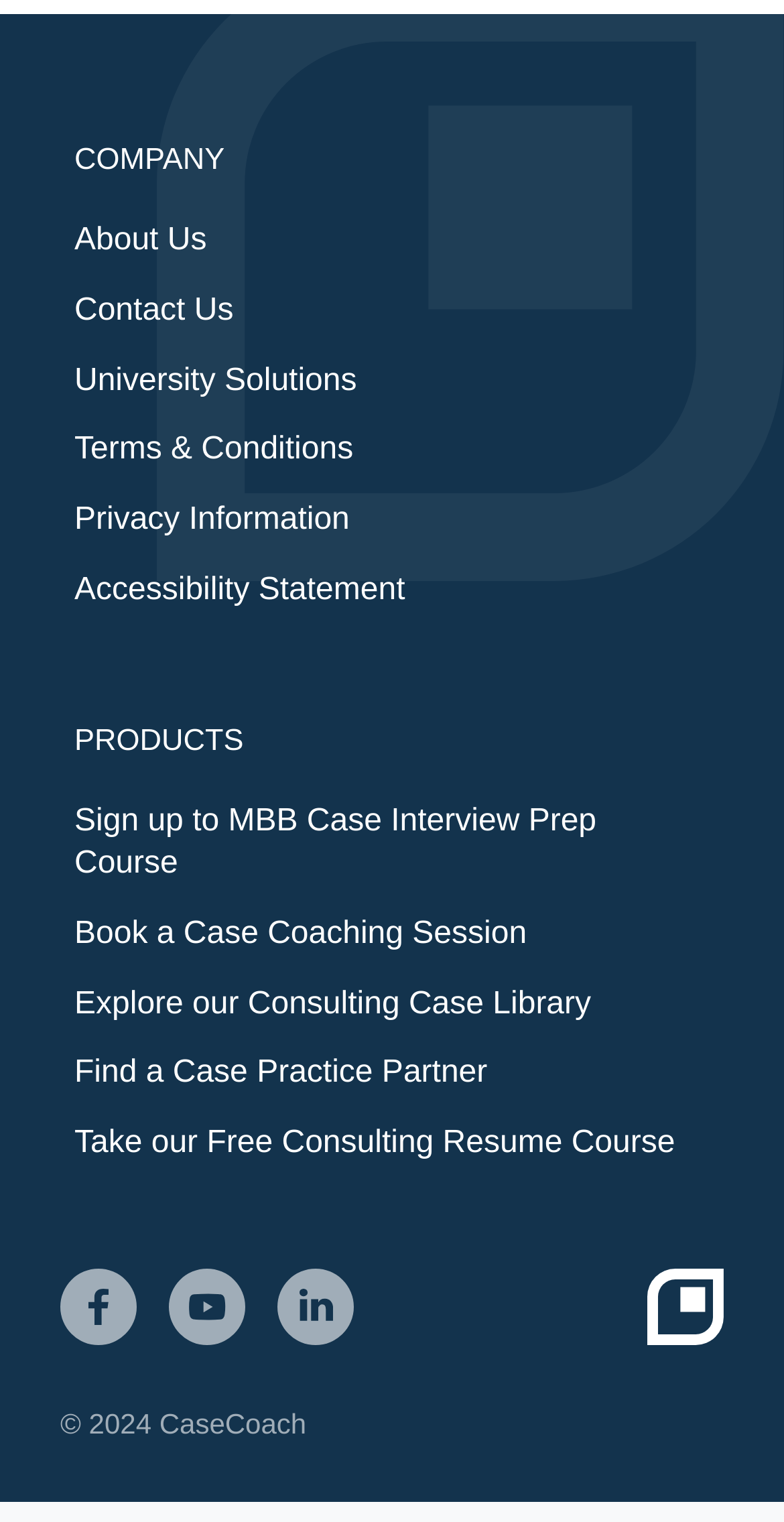Highlight the bounding box coordinates of the region I should click on to meet the following instruction: "Share on Facebook".

[0.077, 0.834, 0.174, 0.884]